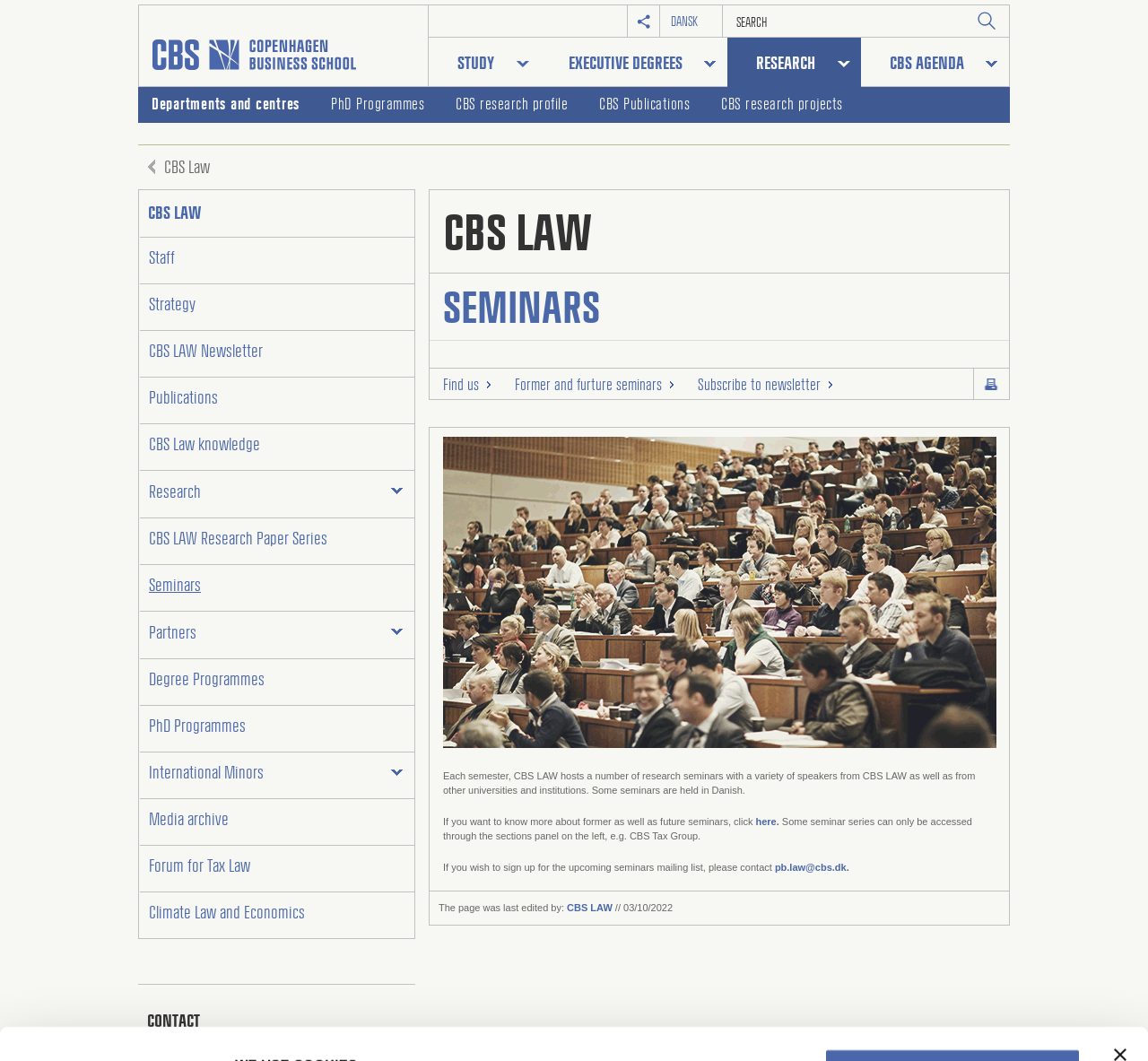What is the name of the business school?
From the image, respond with a single word or phrase.

CBS